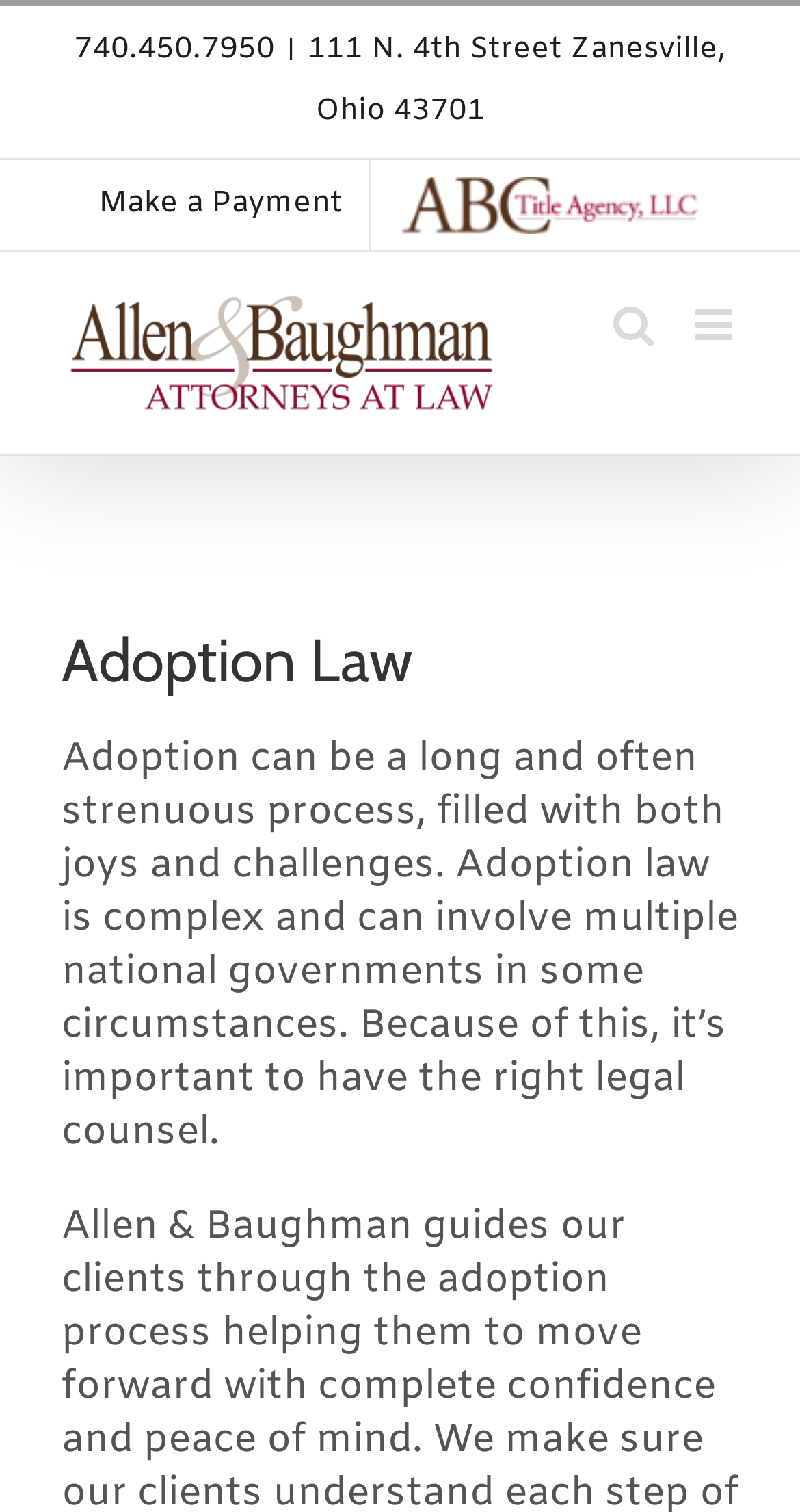Use one word or a short phrase to answer the question provided: 
What is the name of the law firm?

Allen & Baughman Attorneys at Law